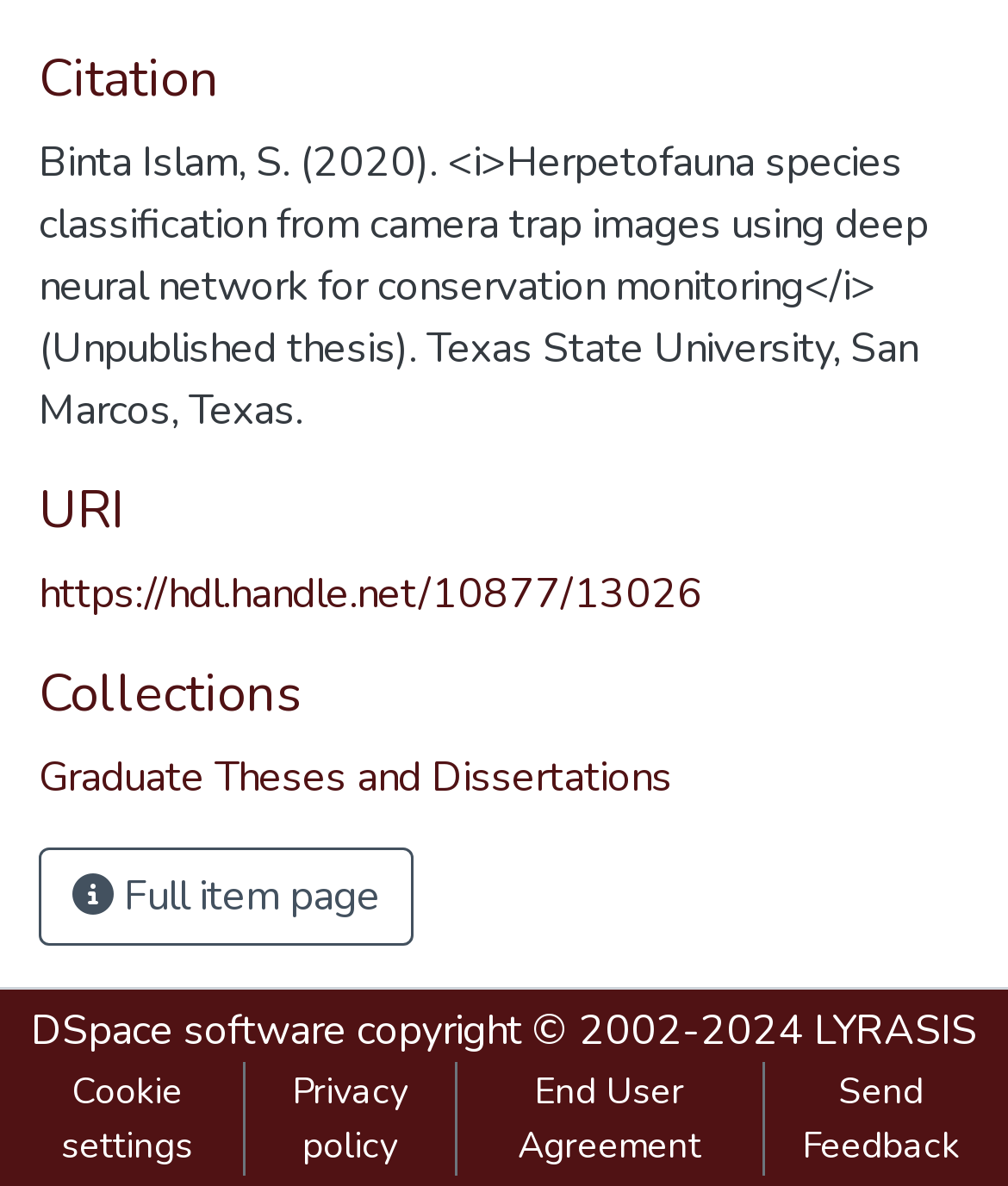Use a single word or phrase to answer the following:
What is the copyright year range of the website?

2002-2024